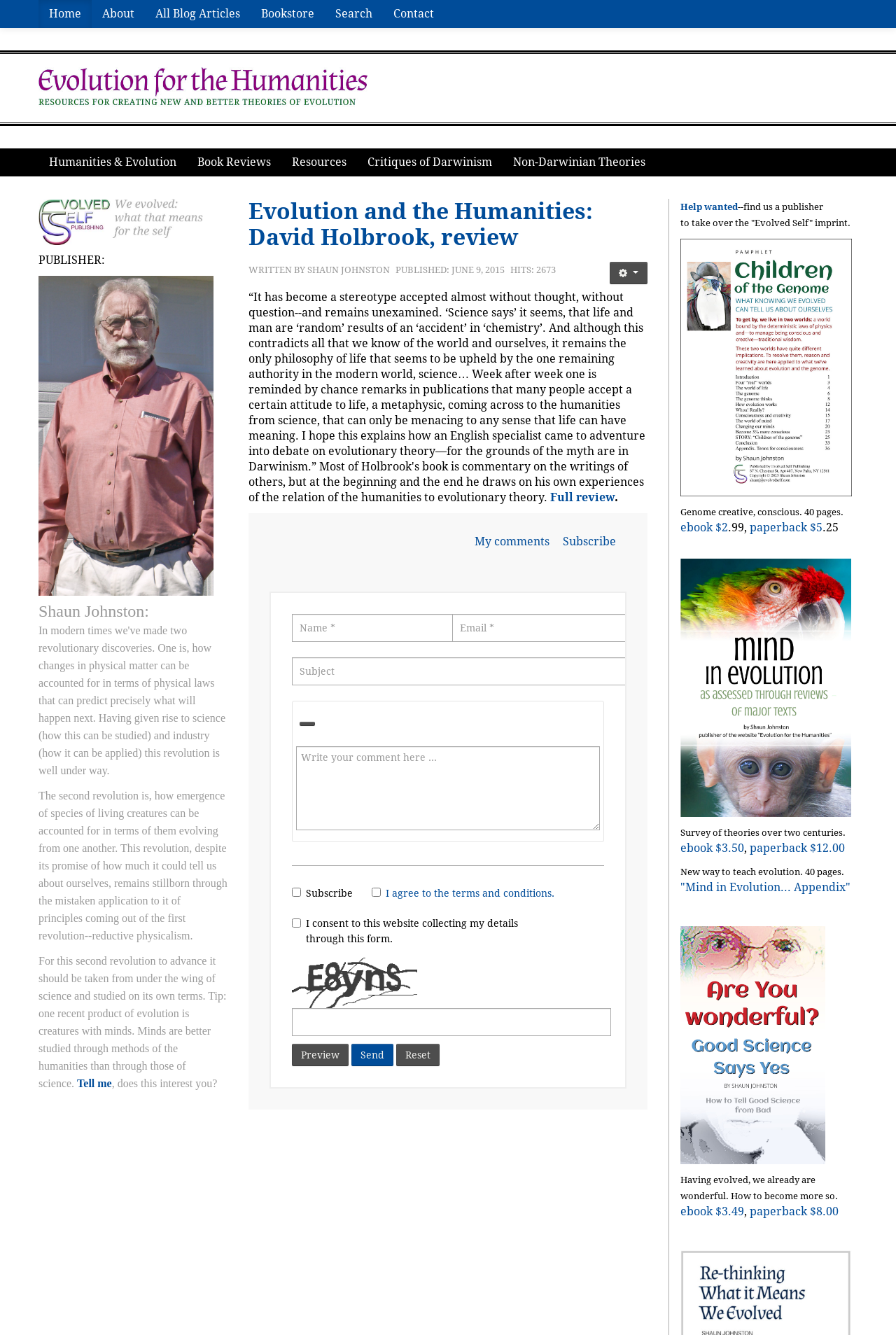Please reply to the following question using a single word or phrase: 
How many buttons are there in the comment section?

3